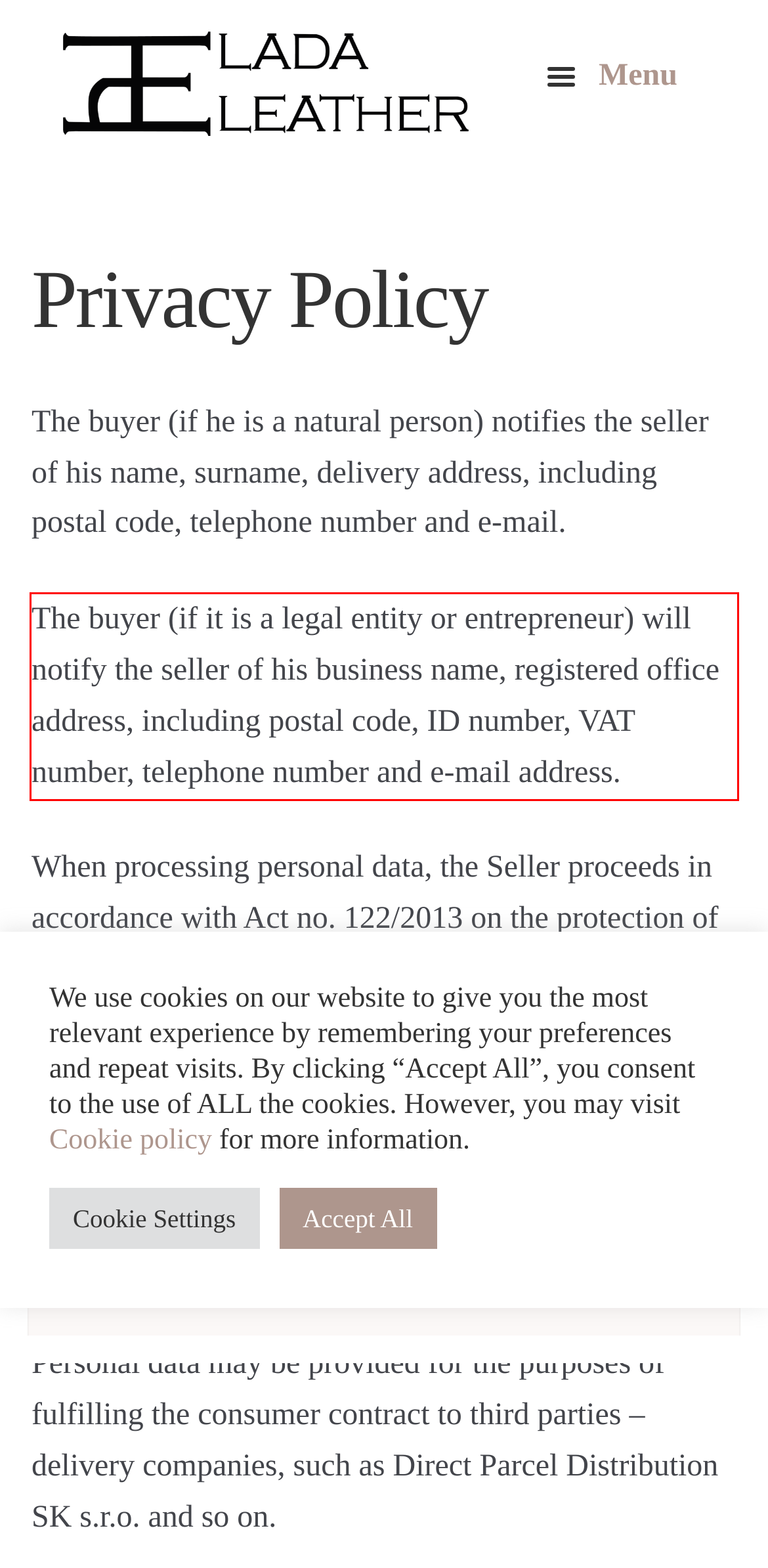Using the provided webpage screenshot, recognize the text content in the area marked by the red bounding box.

The buyer (if it is a legal entity or entrepreneur) will notify the seller of his business name, registered office address, including postal code, ID number, VAT number, telephone number and e-mail address.